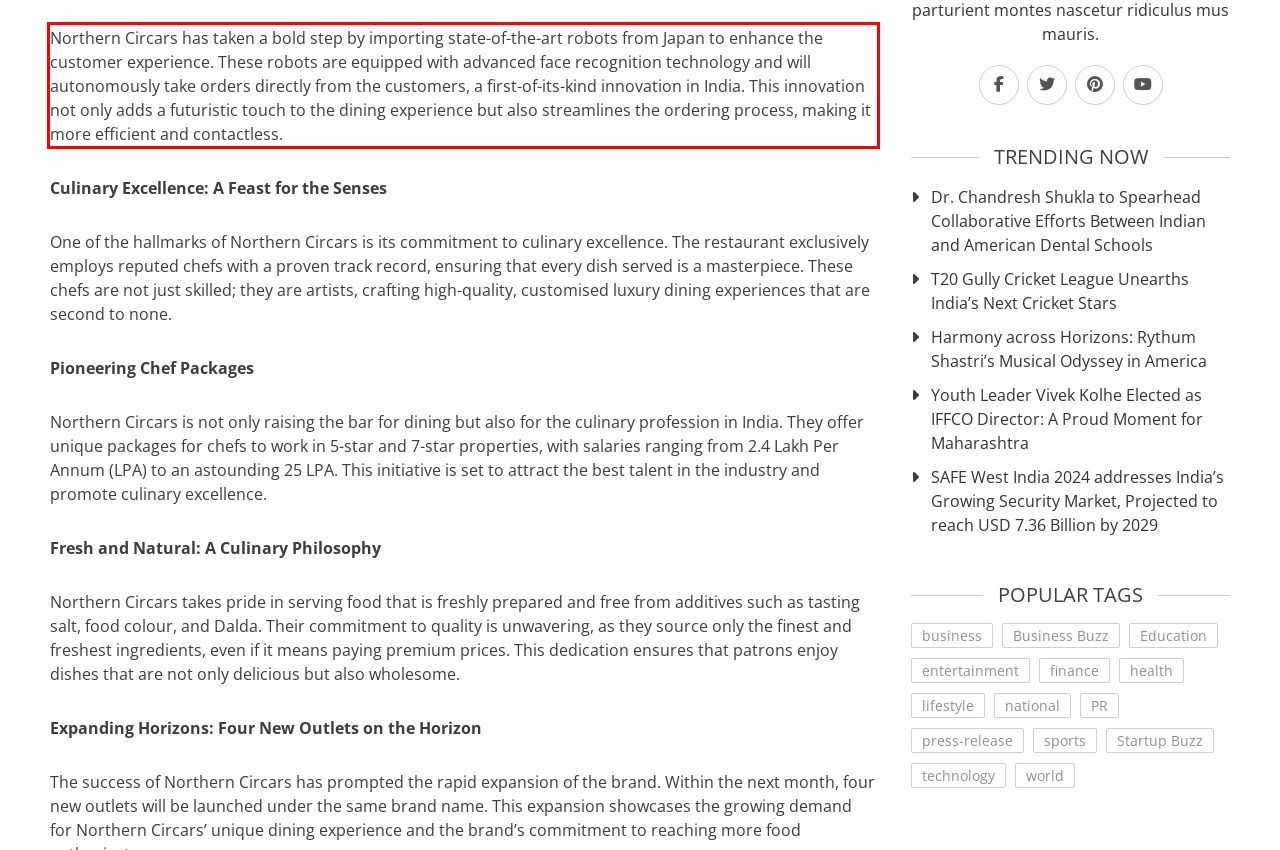Please look at the screenshot provided and find the red bounding box. Extract the text content contained within this bounding box.

Northern Circars has taken a bold step by importing state-of-the-art robots from Japan to enhance the customer experience. These robots are equipped with advanced face recognition technology and will autonomously take orders directly from the customers, a first-of-its-kind innovation in India. This innovation not only adds a futuristic touch to the dining experience but also streamlines the ordering process, making it more efficient and contactless.